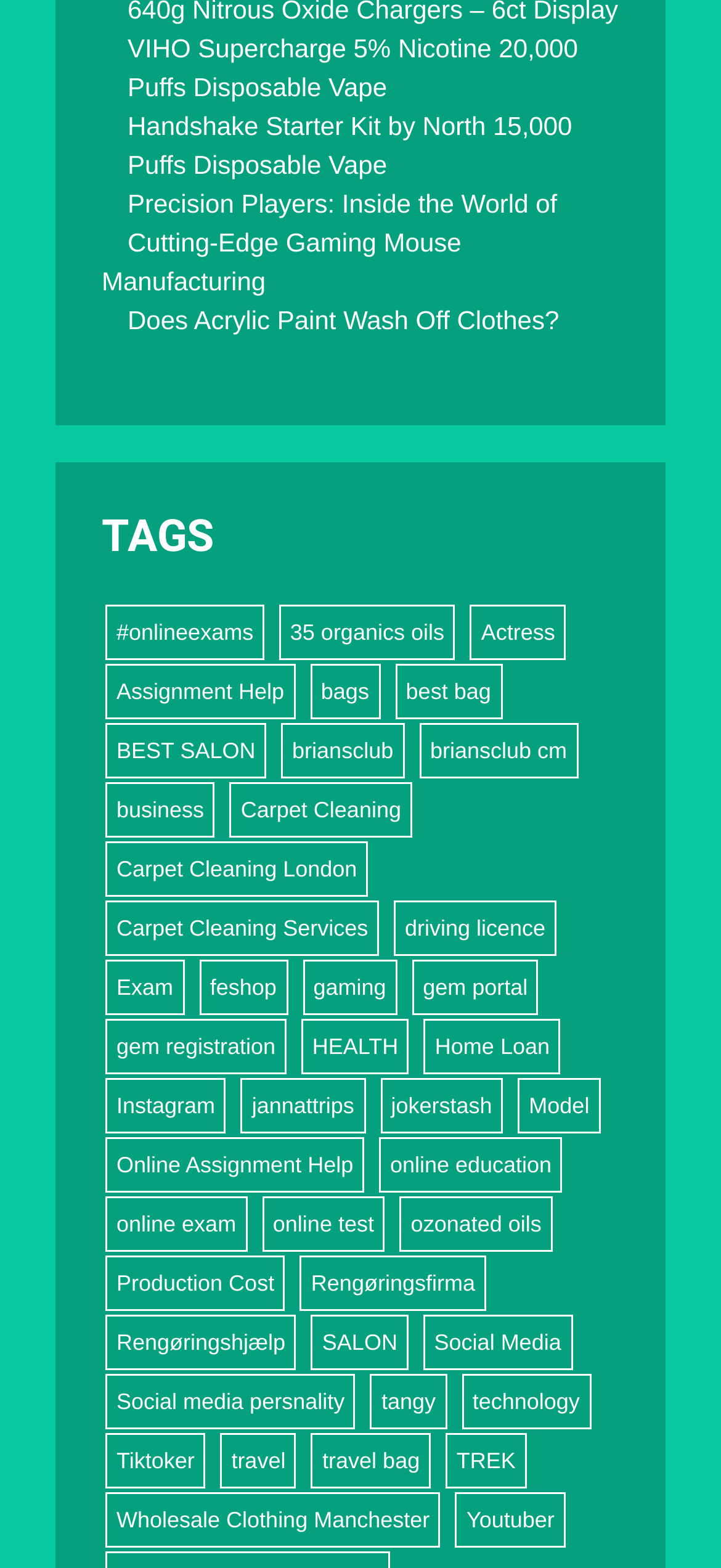What is the topic of the link 'Does Acrylic Paint Wash Off Clothes?'?
Based on the visual content, answer with a single word or a brief phrase.

Art